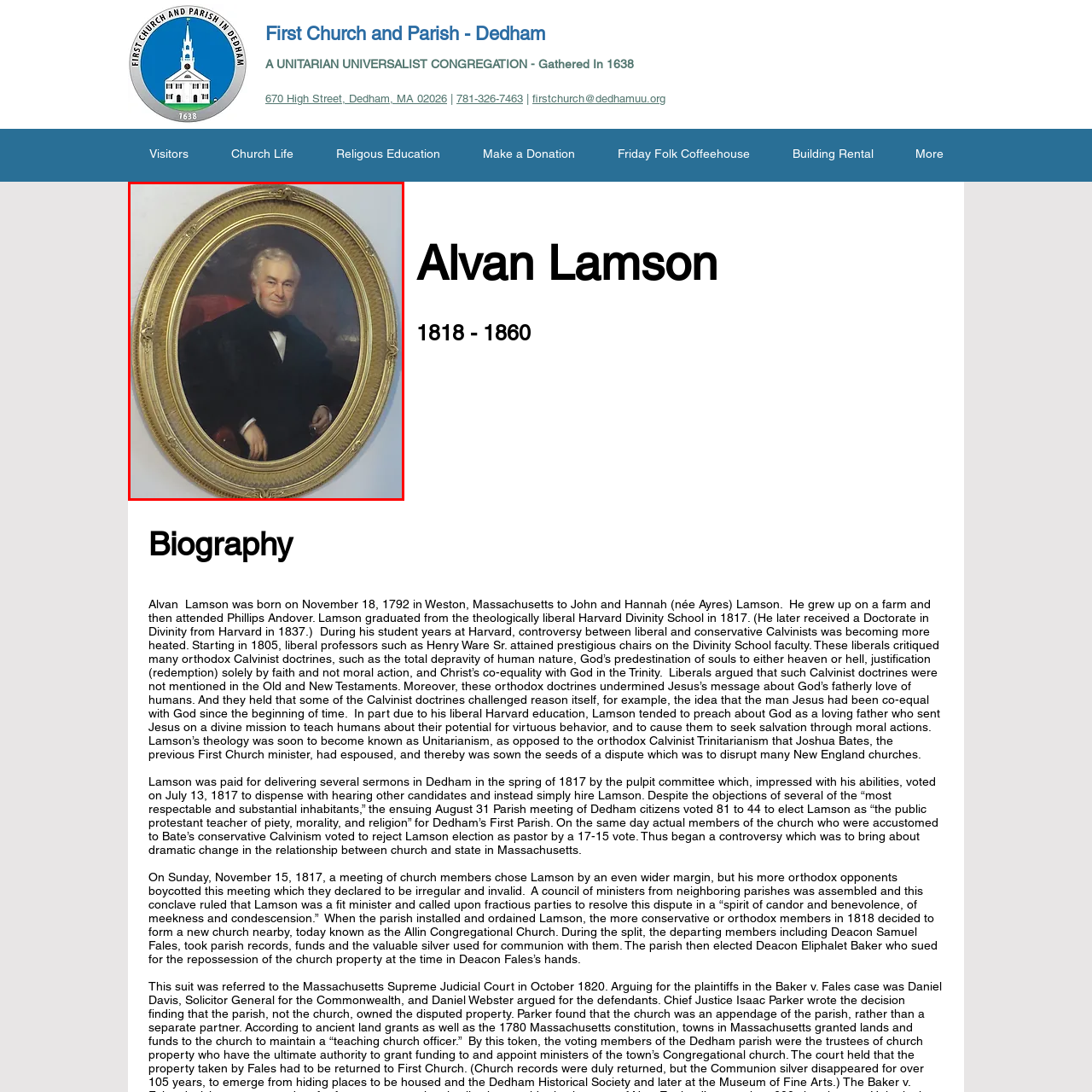Study the area of the image outlined in red and respond to the following question with as much detail as possible: What is the subject of Alvan Lamson's teaching?

The caption describes Alvan Lamson as the public protestant teacher of piety, morality, and religion for Dedham's First Parish, indicating that his teaching focused on these three subjects.